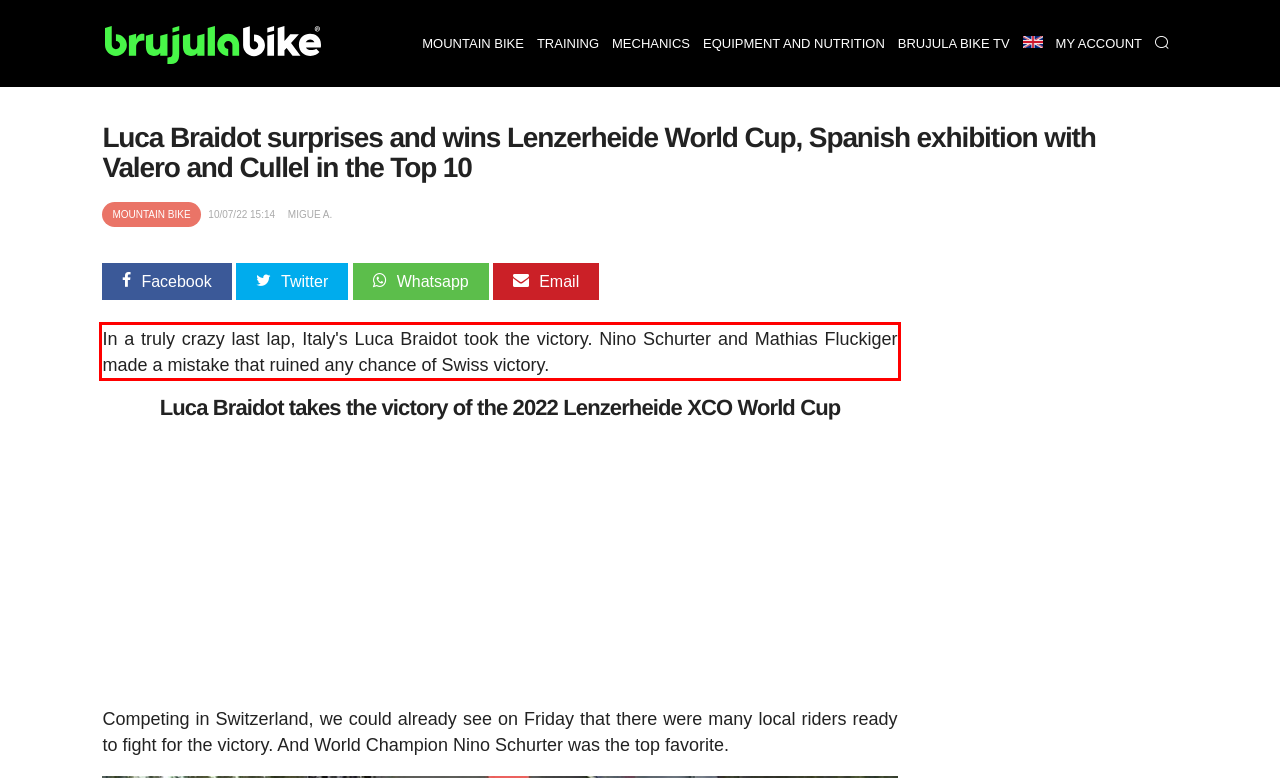Extract and provide the text found inside the red rectangle in the screenshot of the webpage.

In a truly crazy last lap, Italy's Luca Braidot took the victory. Nino Schurter and Mathias Fluckiger made a mistake that ruined any chance of Swiss victory.